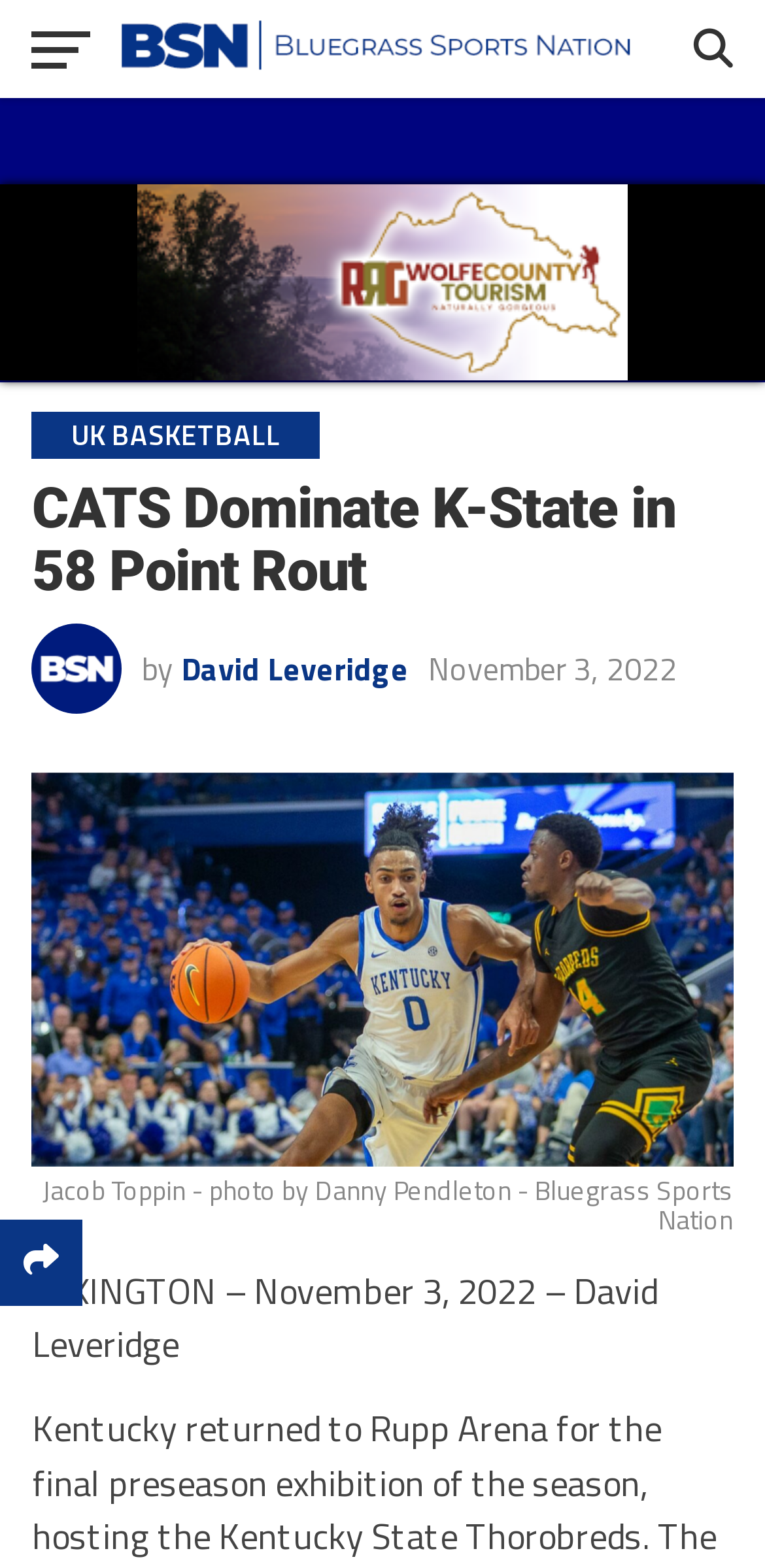Using the provided description parent_node: Bluegrass Sports Nation, find the bounding box coordinates for the UI element. Provide the coordinates in (top-left x, top-left y, bottom-right x, bottom-right y) format, ensuring all values are between 0 and 1.

[0.157, 0.023, 0.843, 0.053]